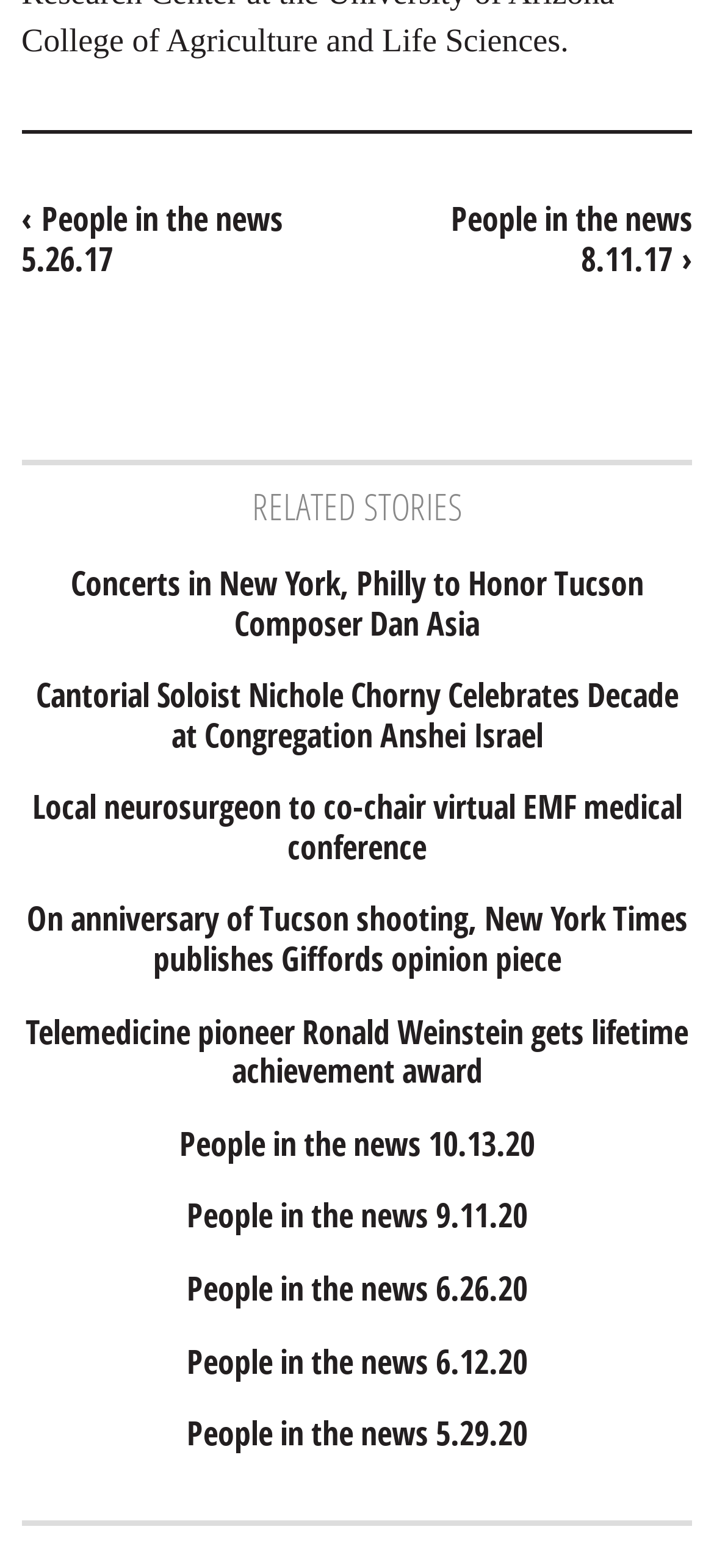How many news items are listed?
By examining the image, provide a one-word or phrase answer.

13